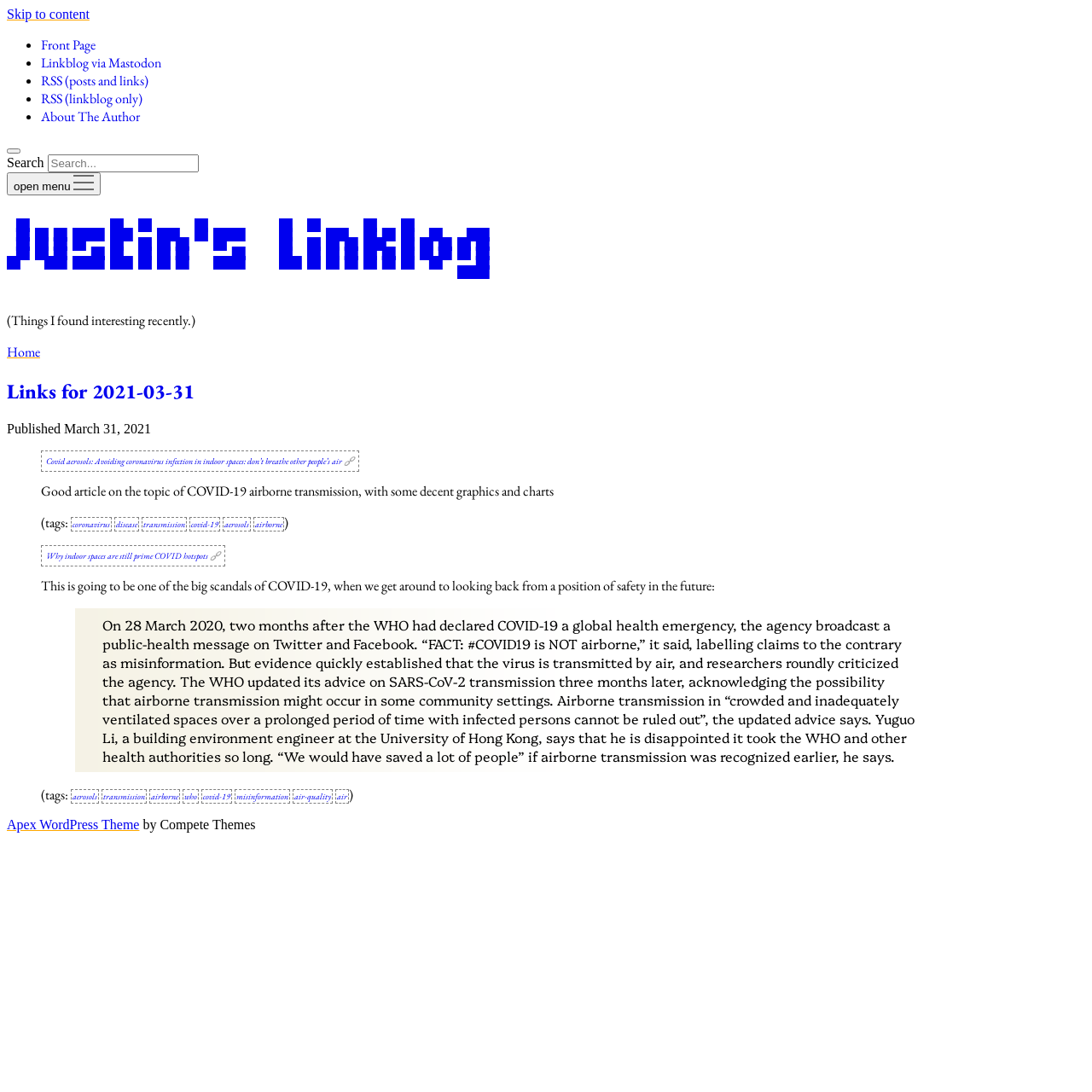Can you specify the bounding box coordinates of the area that needs to be clicked to fulfill the following instruction: "View the linkblog via Mastodon"?

[0.038, 0.049, 0.148, 0.066]